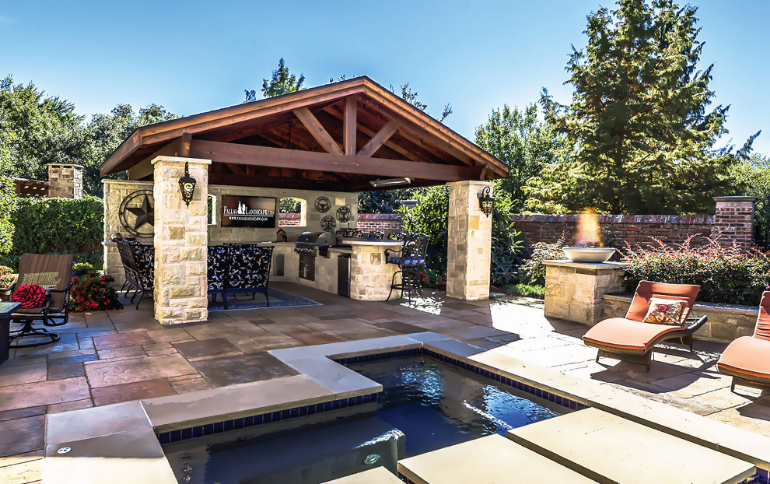Offer an in-depth caption that covers the entire scene depicted in the image.

The image showcases a beautifully designed patio and pool area ideal for outdoor relaxation and entertainment. The scene features a spacious covered gazebo with a wooden beam structure, providing shade over a well-furnished area that includes stylish seating around a stone bar. In the foreground, a sleek pool invites with its clear water that glistens under the sunlight. The patio is adorned with attractive flagstone tiles, and vibrant flowers enhance the greenery surrounding the space. Lush trees and low shrubs frame the area, complementing the elegant brick wall in the background. This inviting setting exemplifies a perfect blend of comfort and luxury, making it an ideal spot for gatherings or solitary retreats in Salt Lake City.